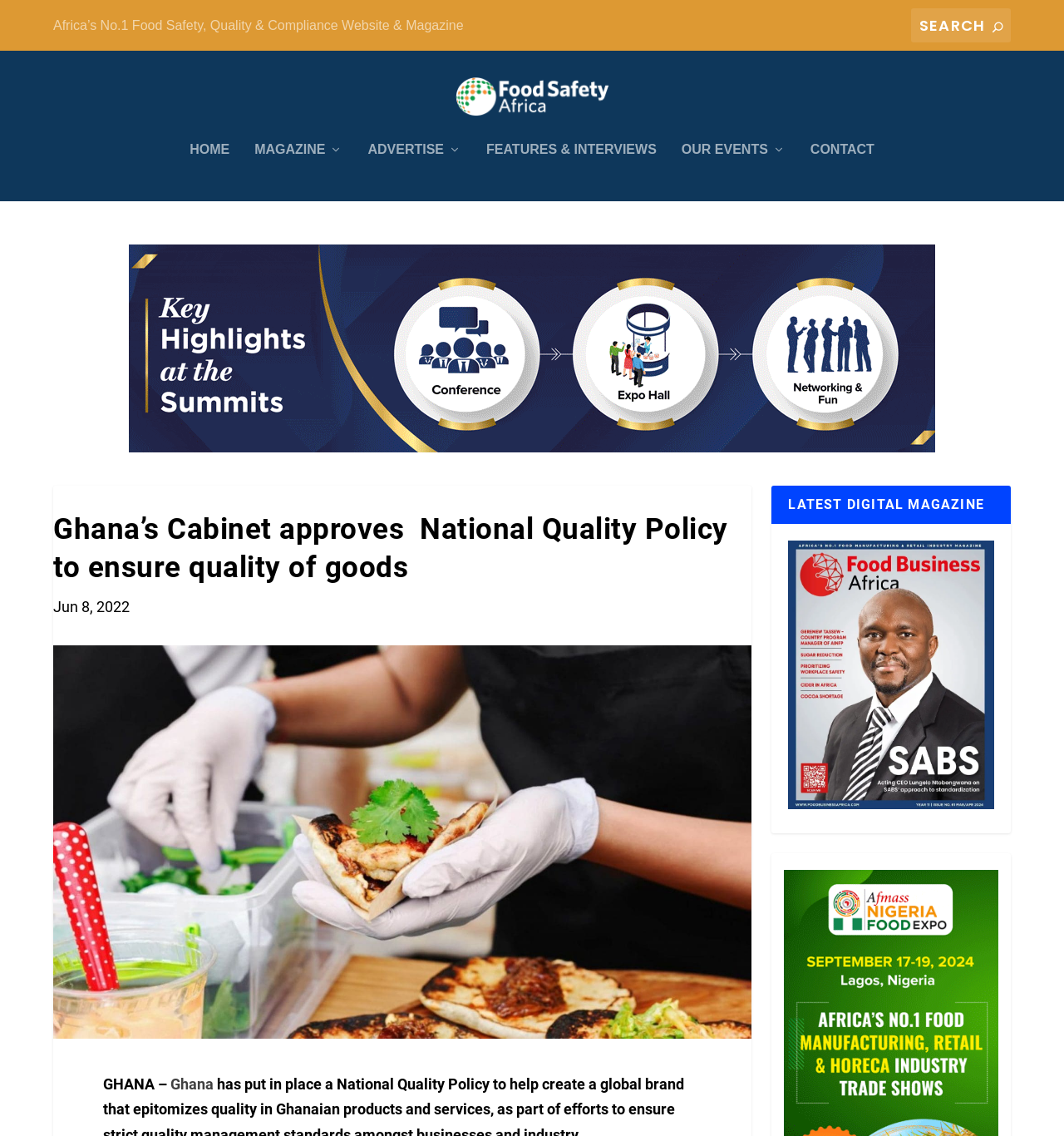Determine the bounding box for the UI element as described: "Educated Valley". The coordinates should be represented as four float numbers between 0 and 1, formatted as [left, top, right, bottom].

None